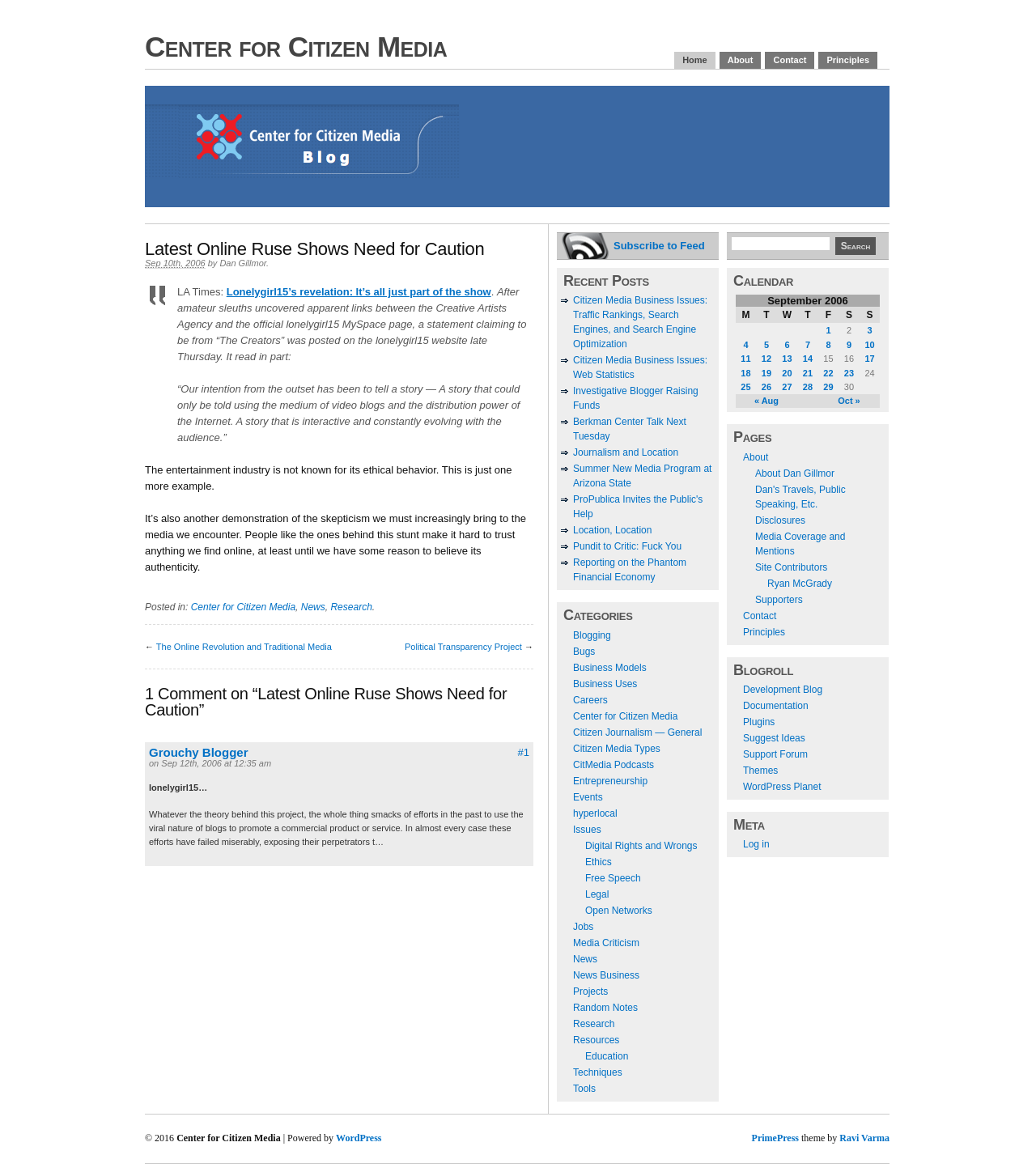Explain the features and main sections of the webpage comprehensively.

This webpage is from the Center for Citizen Media, and its main content is an article titled "Latest Online Ruse Shows Need for Caution." The article discusses the revelation that a popular YouTube personality, Lonelygirl15, was actually a marketing ploy. The author, Dan Gillmor, expresses skepticism about the entertainment industry's ethics and the need for caution when consuming online media.

At the top of the page, there is a header section with links to the website's main sections, including "Home," "About," "Contact," and "Principles." Below this, there is a rotating header image.

The article's title is followed by a blockquote containing a quote from the LA Times, which discusses the Lonelygirl15 scandal. The article then continues with the author's thoughts on the matter, including a warning about the need for skepticism when consuming online media.

On the right side of the page, there is a section with links to recent posts, including "Citizen Media Business Issues: Traffic Rankings, Search Engines, and Search Engine Optimization" and "Journalism and Location." Below this, there is a section with links to categories, including "Blogging," "Business Models," and "Citizen Journalism — General."

At the bottom of the page, there is a comment section with one comment from a user named Grouchy Blogger. The comment discusses the Lonelygirl15 scandal and its implications for online marketing.

There is also a search box in the top-right corner of the page, allowing users to search the website.